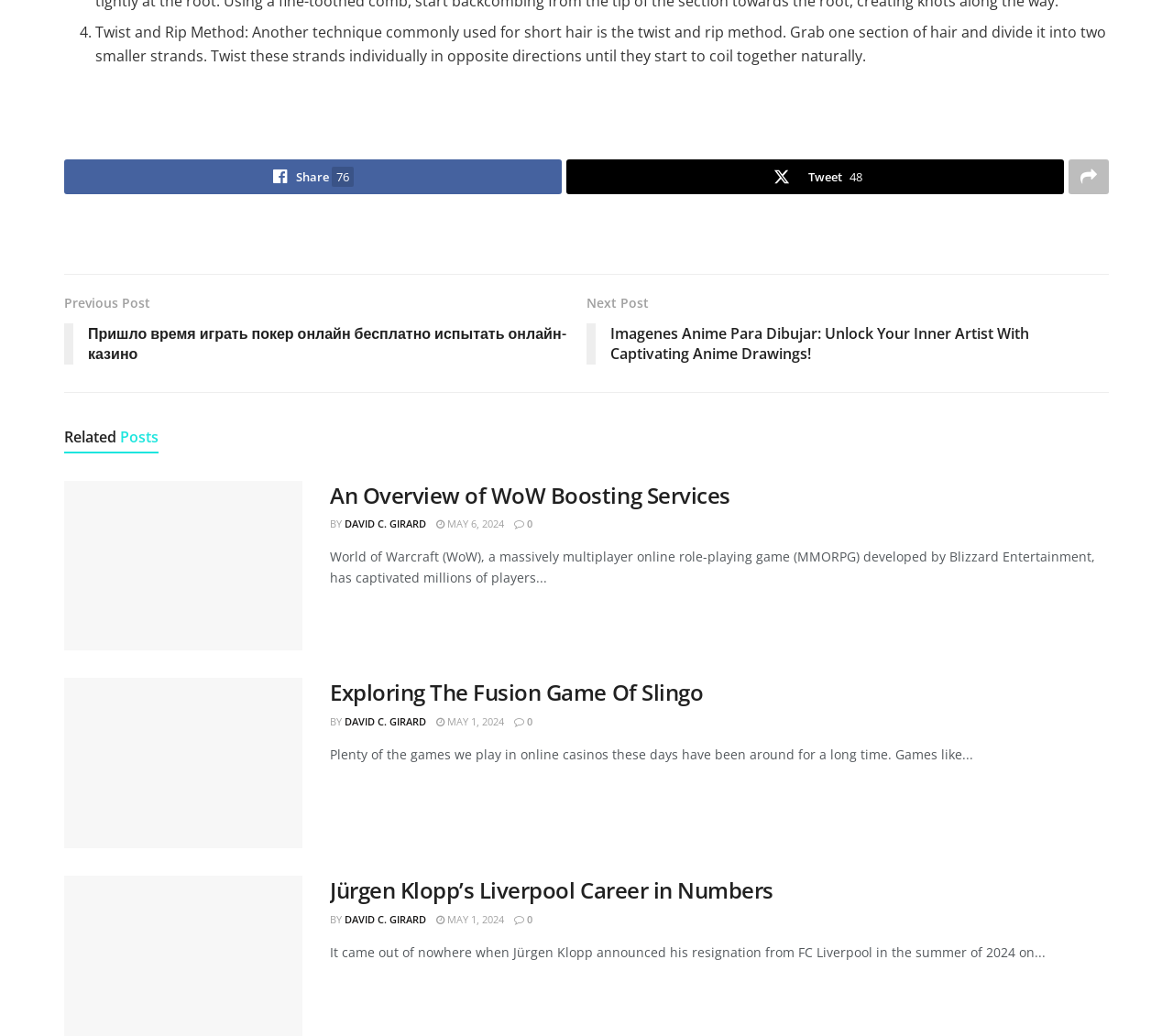Please provide a one-word or short phrase answer to the question:
How many articles are on this webpage?

3